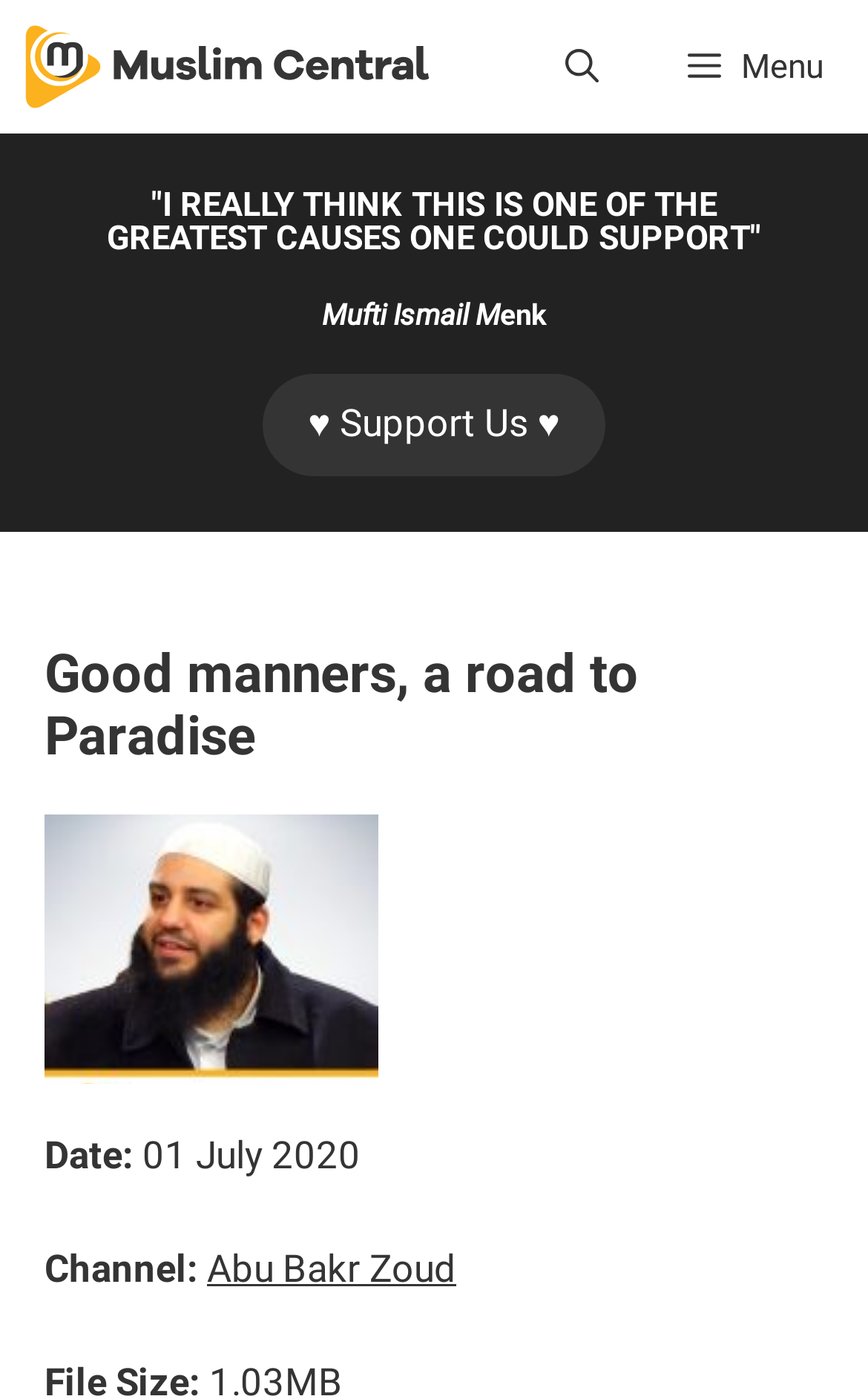What is the date of the audio lecture?
Look at the image and respond with a single word or a short phrase.

01 July 2020